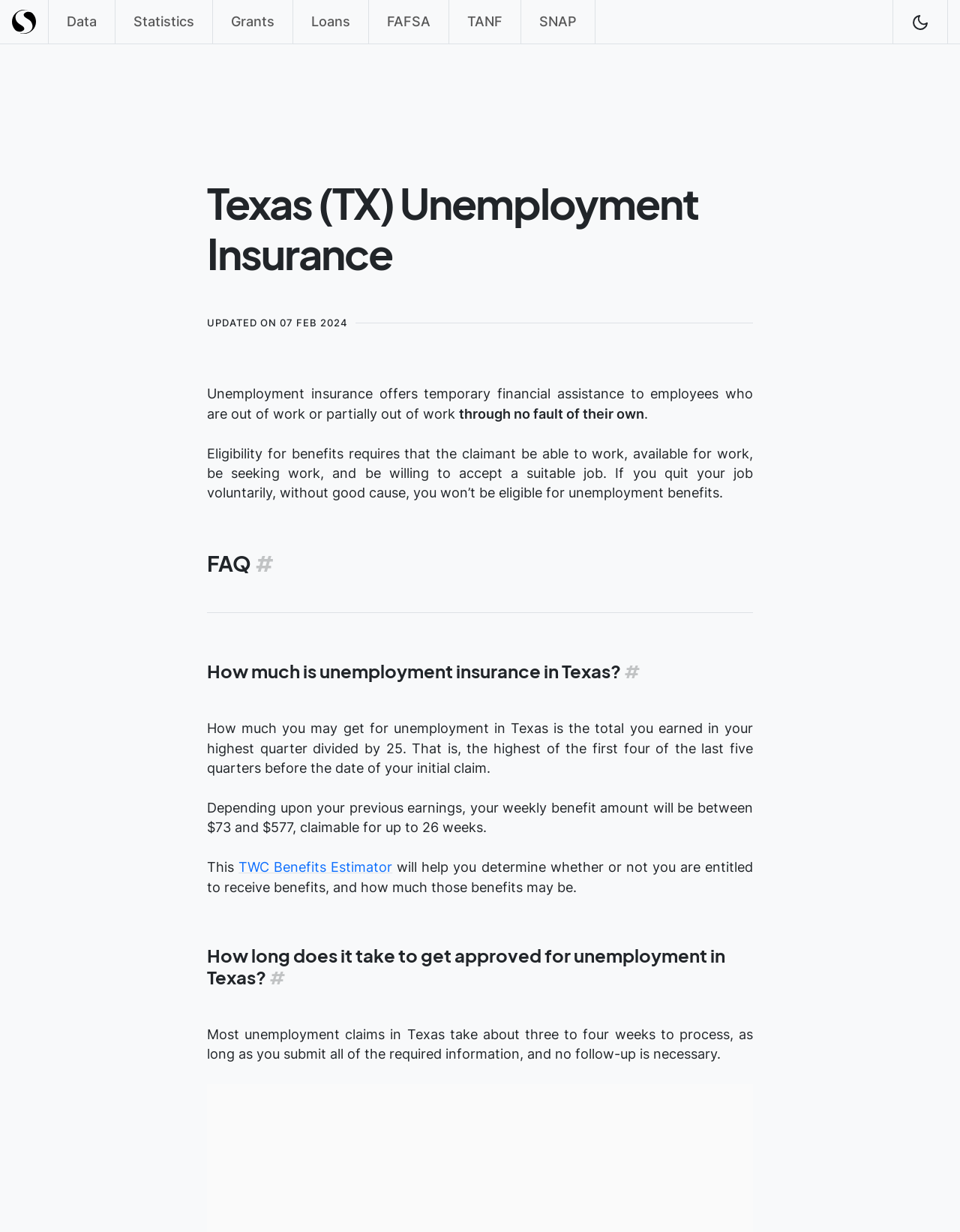Please determine the bounding box coordinates of the section I need to click to accomplish this instruction: "Read about TANF".

[0.48, 0.005, 0.53, 0.031]